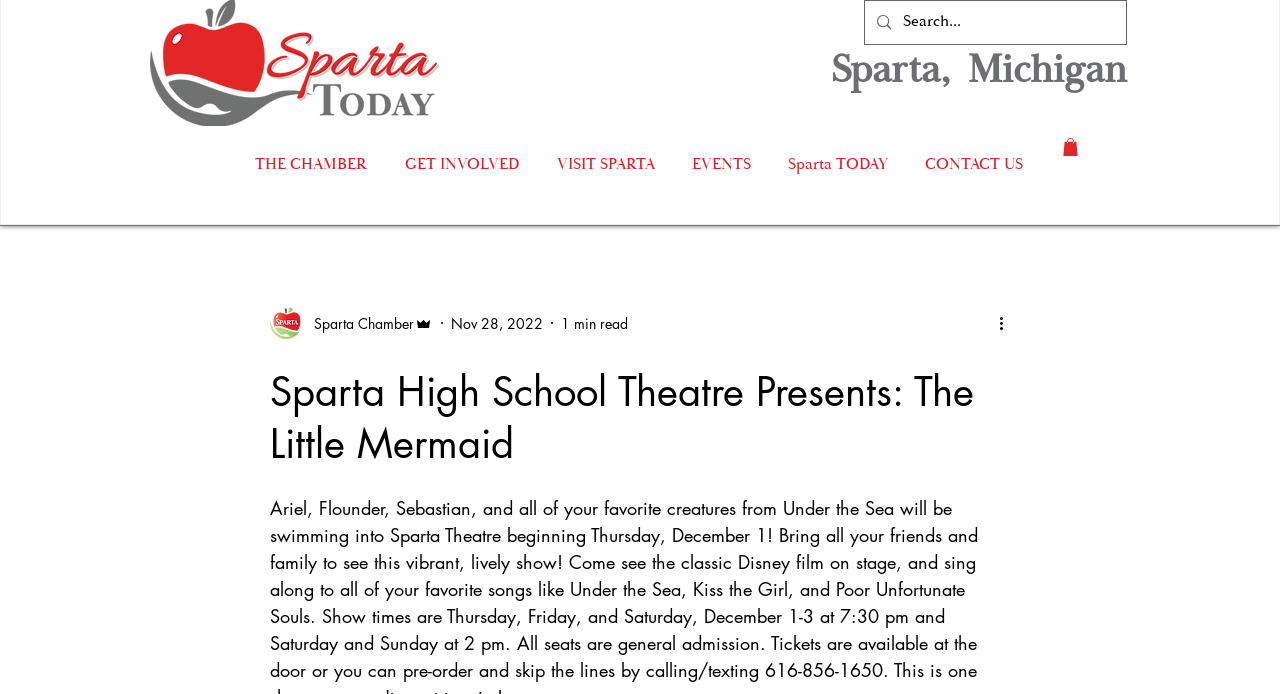Highlight the bounding box of the UI element that corresponds to this description: "Emerging Technology In Healthcare 2019".

None